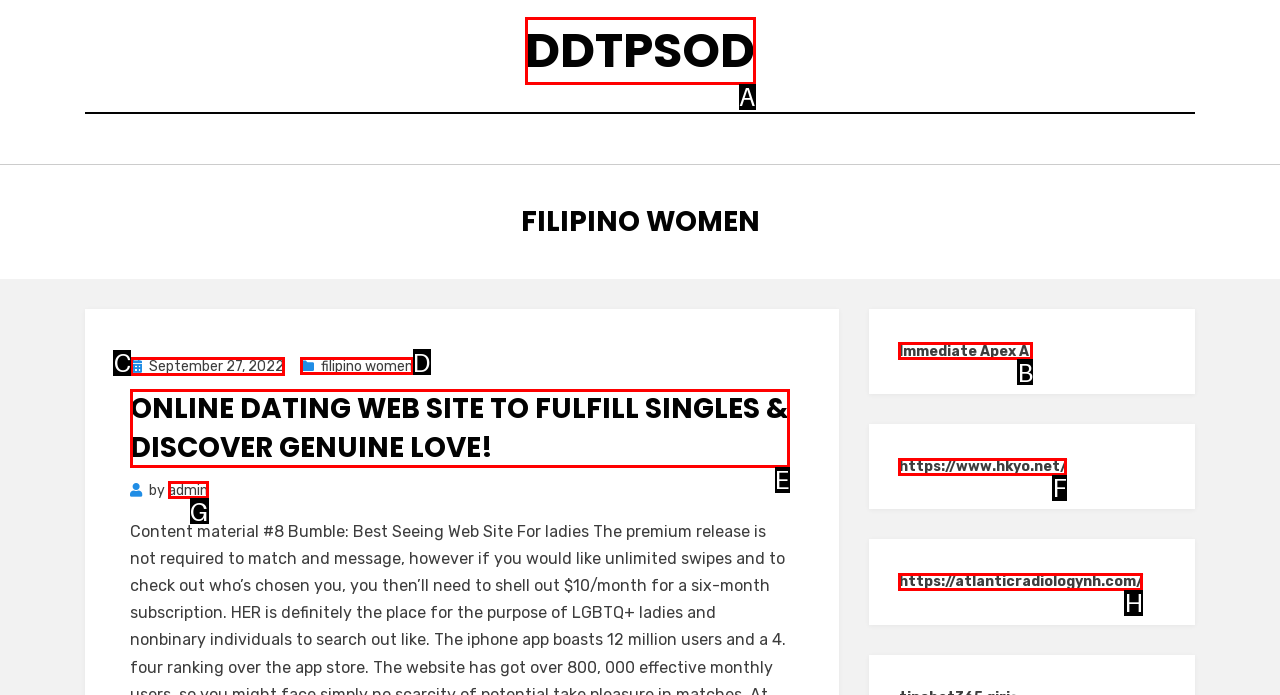Tell me which one HTML element I should click to complete the following task: view September 27, 2022 post Answer with the option's letter from the given choices directly.

C